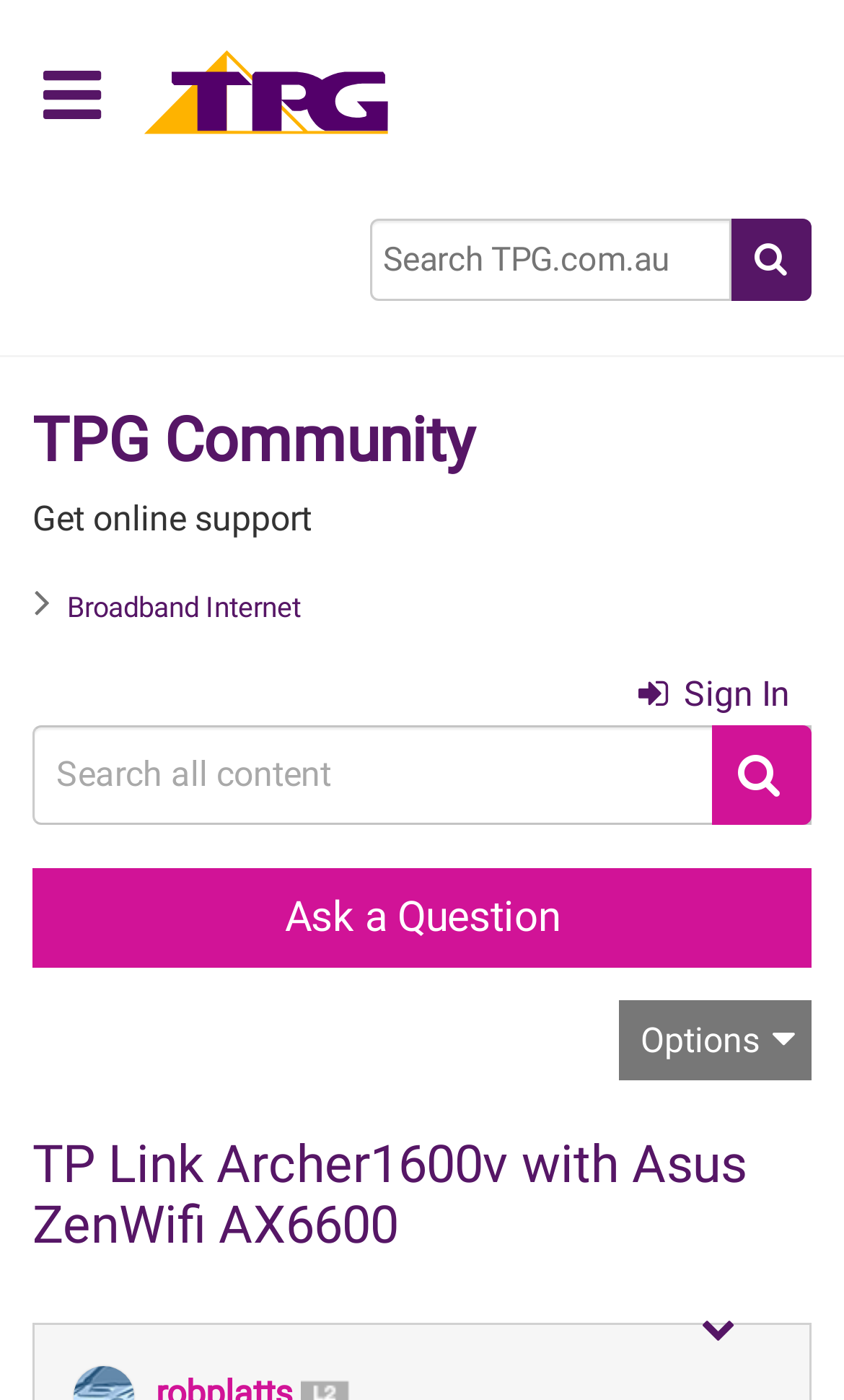What is the function of the button with the '' icon?
Refer to the image and provide a detailed answer to the question.

I inferred the function of the button by looking at its location next to the search box and its icon '' which is commonly used for search functions.